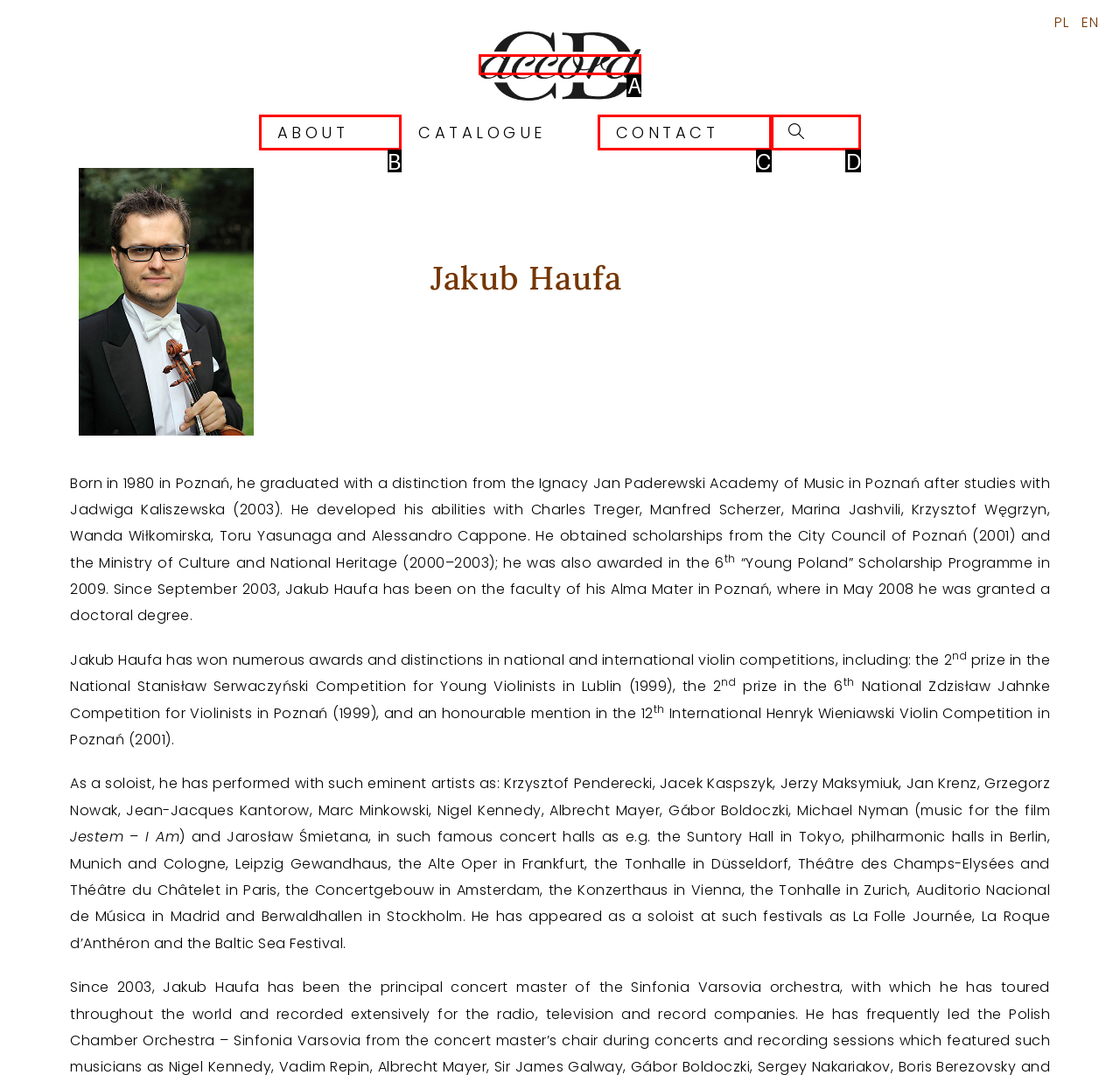Which HTML element matches the description: aria-label="Search website"?
Reply with the letter of the correct choice.

D